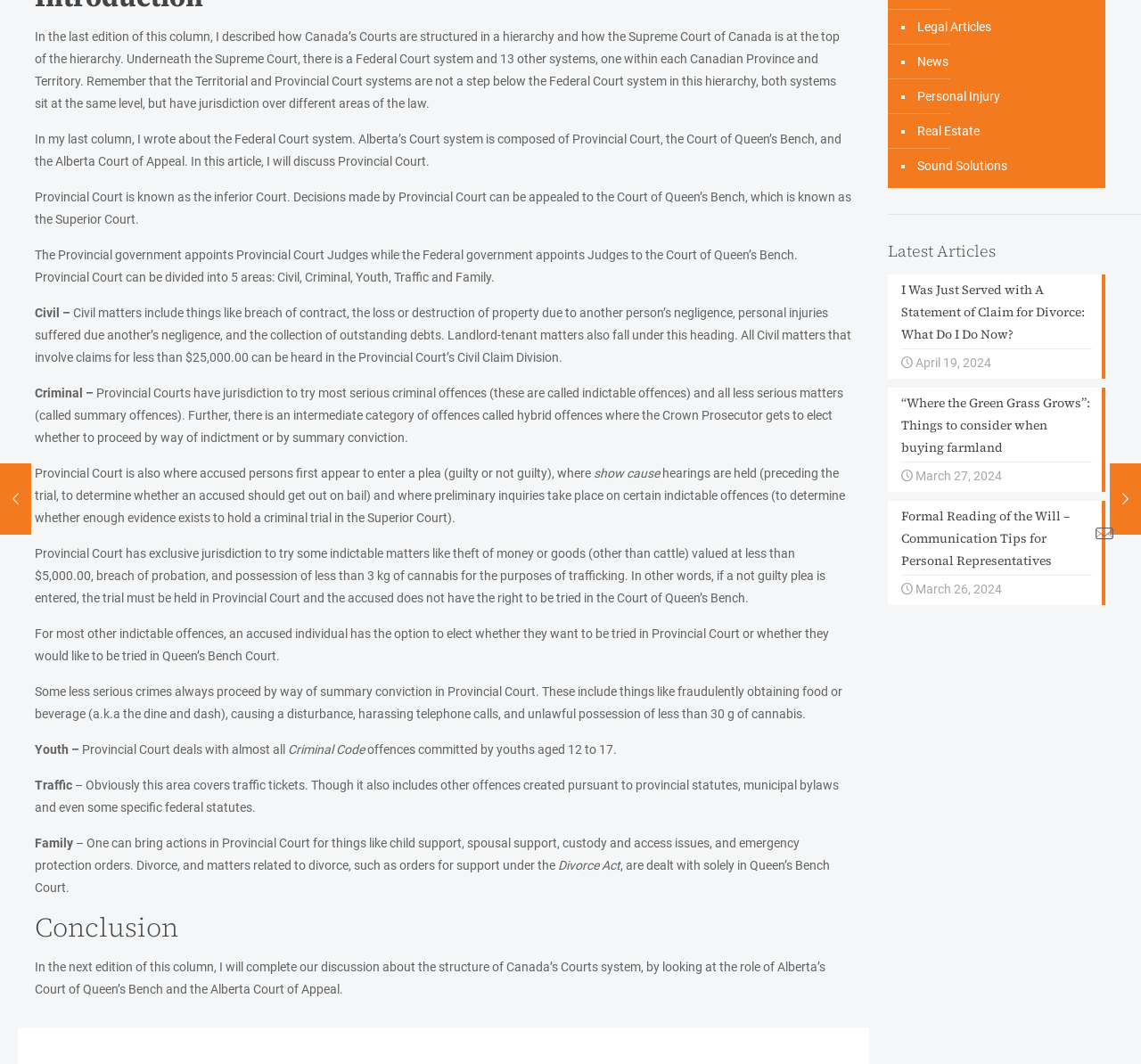Give the bounding box coordinates for this UI element: "PRO Test". The coordinates should be four float numbers between 0 and 1, arranged as [left, top, right, bottom].

None